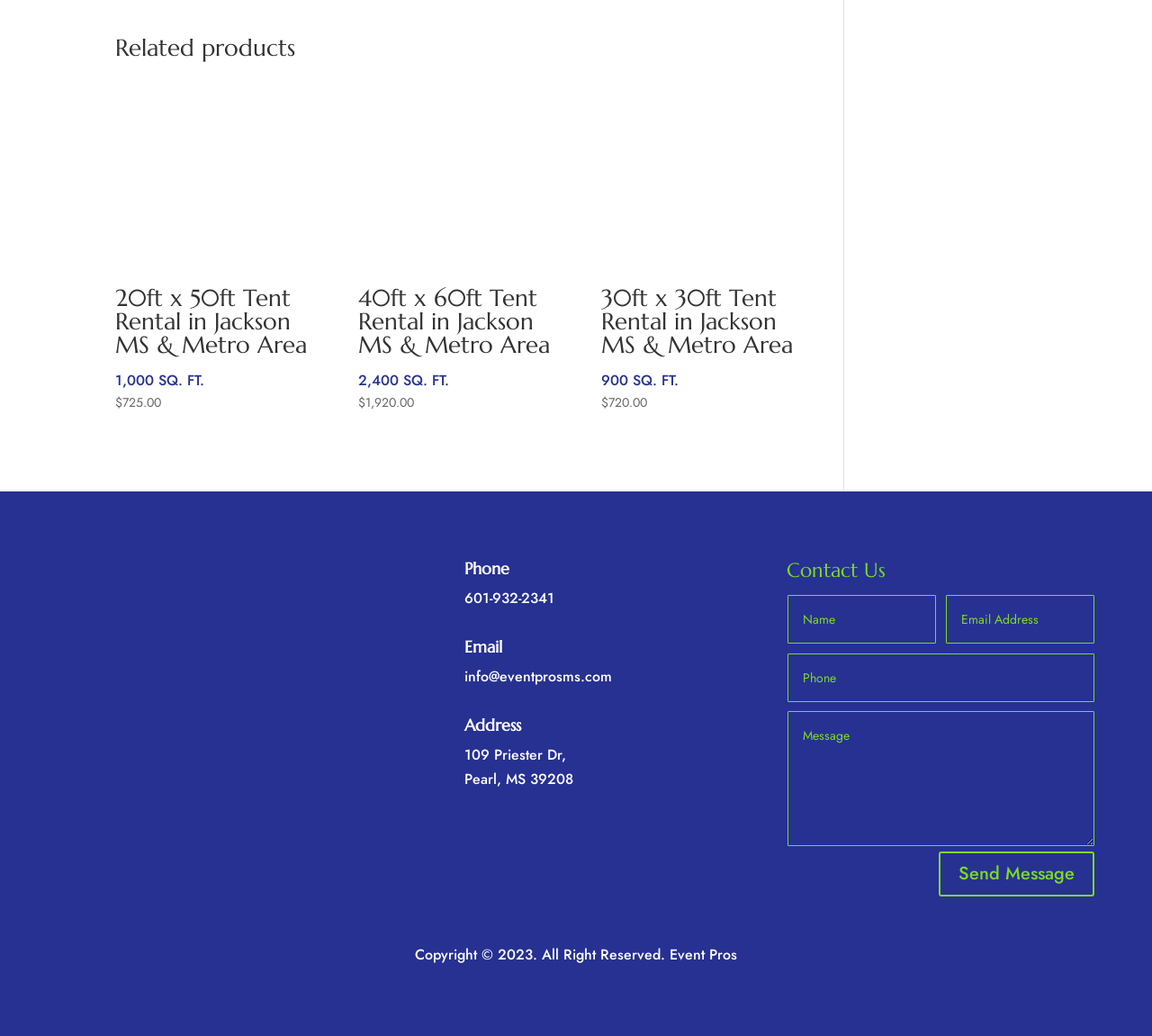Can you specify the bounding box coordinates of the area that needs to be clicked to fulfill the following instruction: "Visit the 'California Heritage Museum' website"?

None